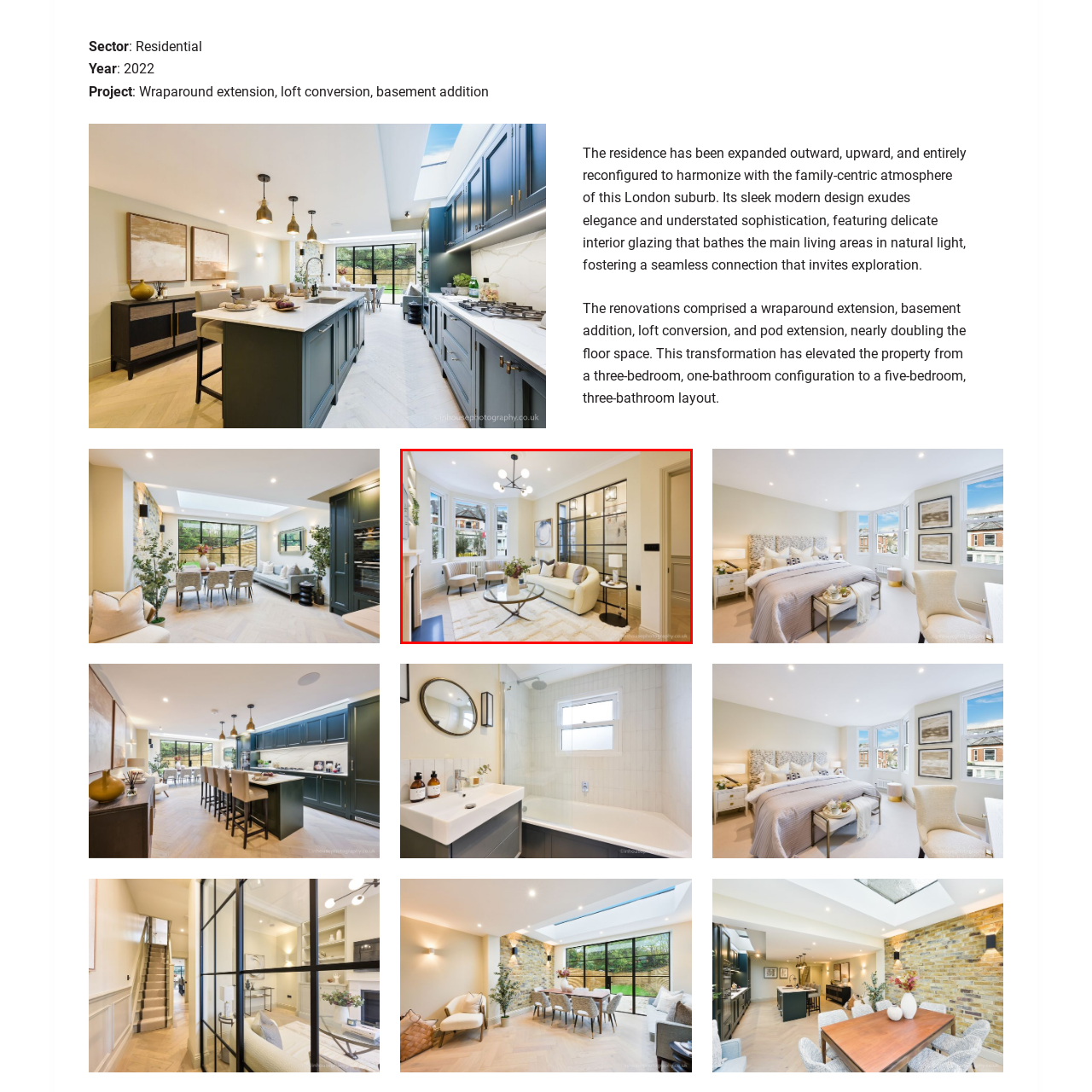What is above the room?
View the image highlighted by the red bounding box and provide your answer in a single word or a brief phrase.

A chandelier